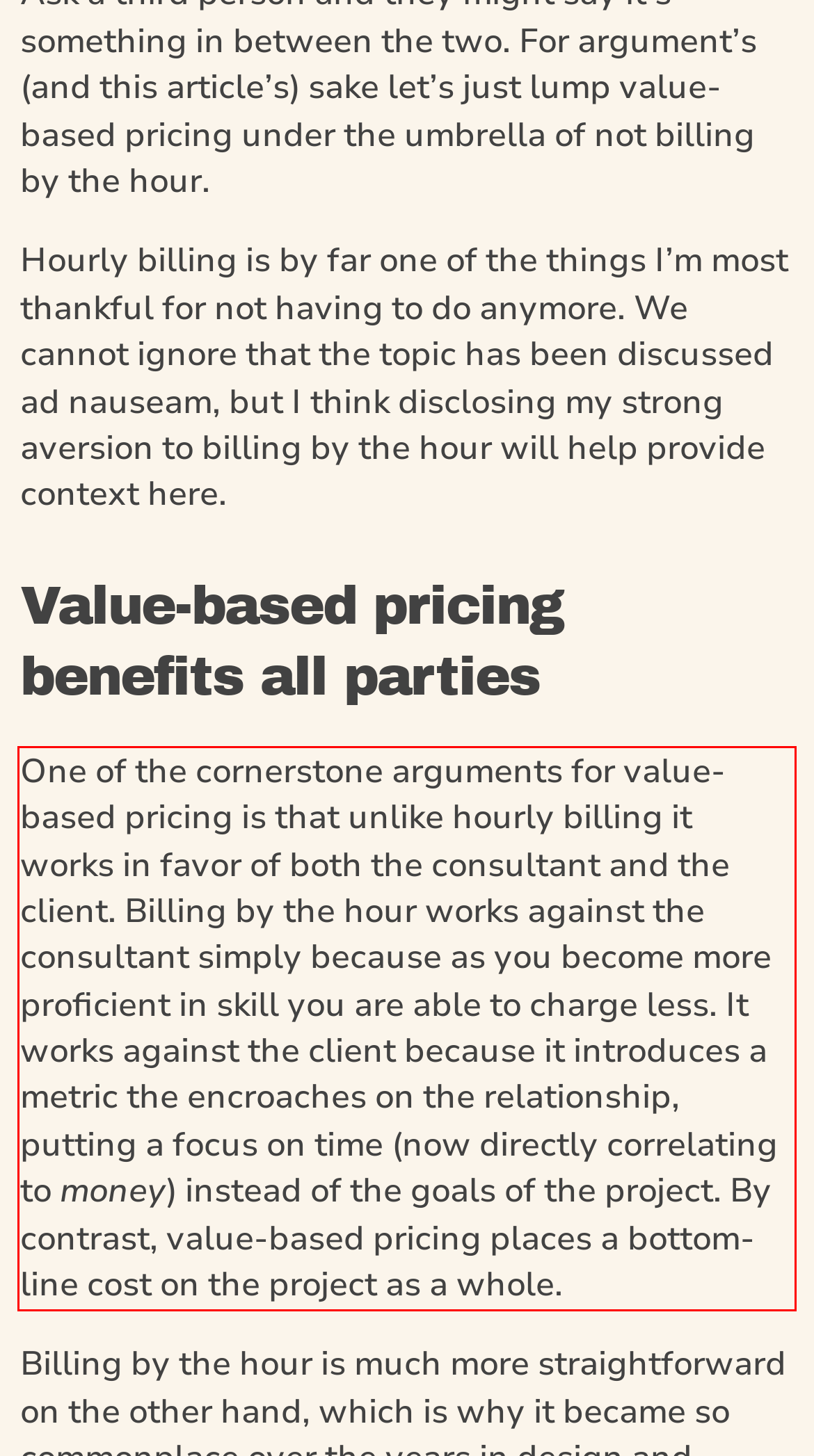Review the webpage screenshot provided, and perform OCR to extract the text from the red bounding box.

One of the cornerstone arguments for value-based pricing is that unlike hourly billing it works in favor of both the consultant and the client. Billing by the hour works against the consultant simply because as you become more proficient in skill you are able to charge less. It works against the client because it introduces a metric the encroaches on the relationship, putting a focus on time (now directly correlating to money) instead of the goals of the project. By contrast, value-based pricing places a bottom-line cost on the project as a whole.